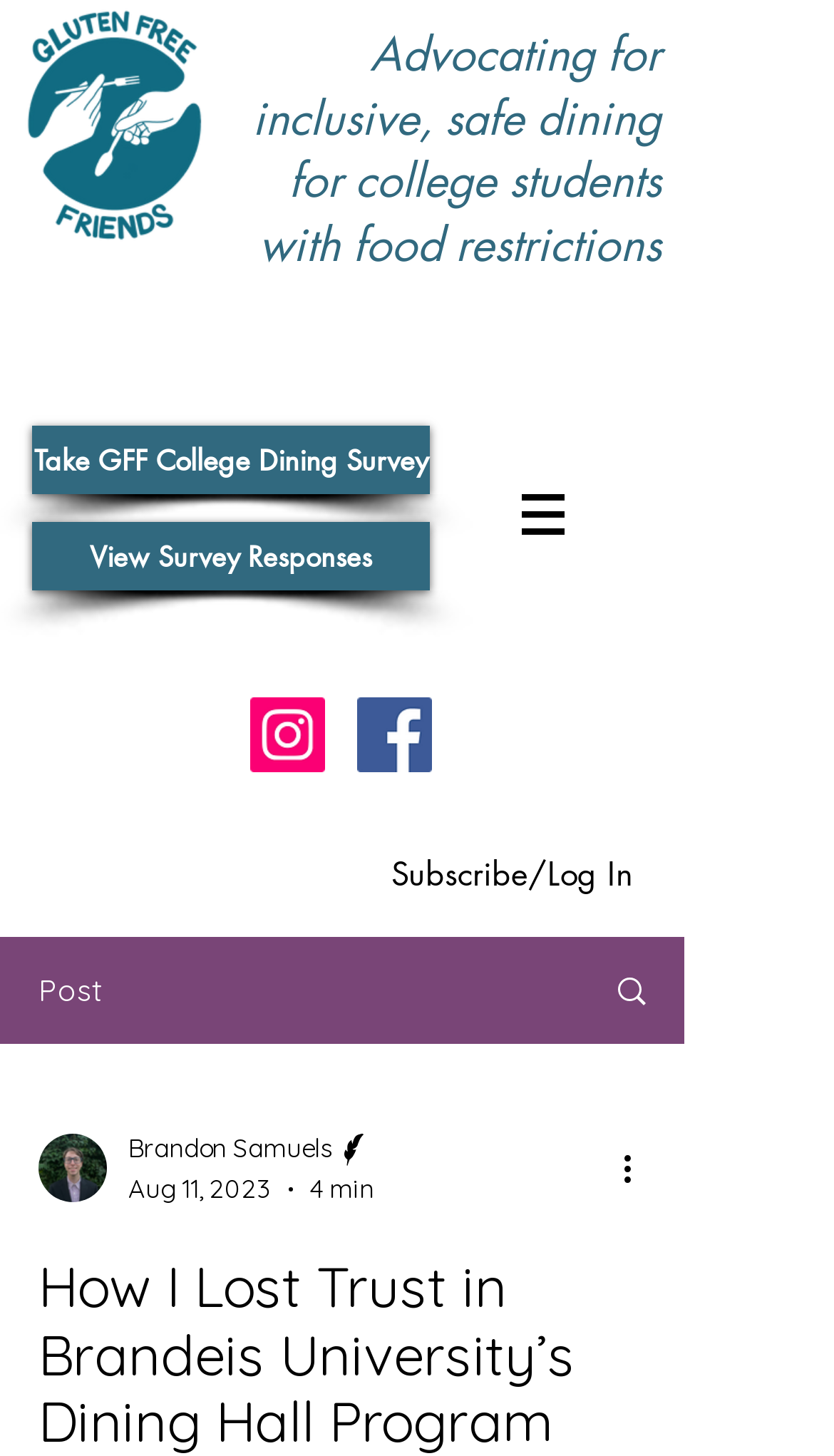For the given element description View Survey Responses, determine the bounding box coordinates of the UI element. The coordinates should follow the format (top-left x, top-left y, bottom-right x, bottom-right y) and be within the range of 0 to 1.

[0.038, 0.359, 0.515, 0.406]